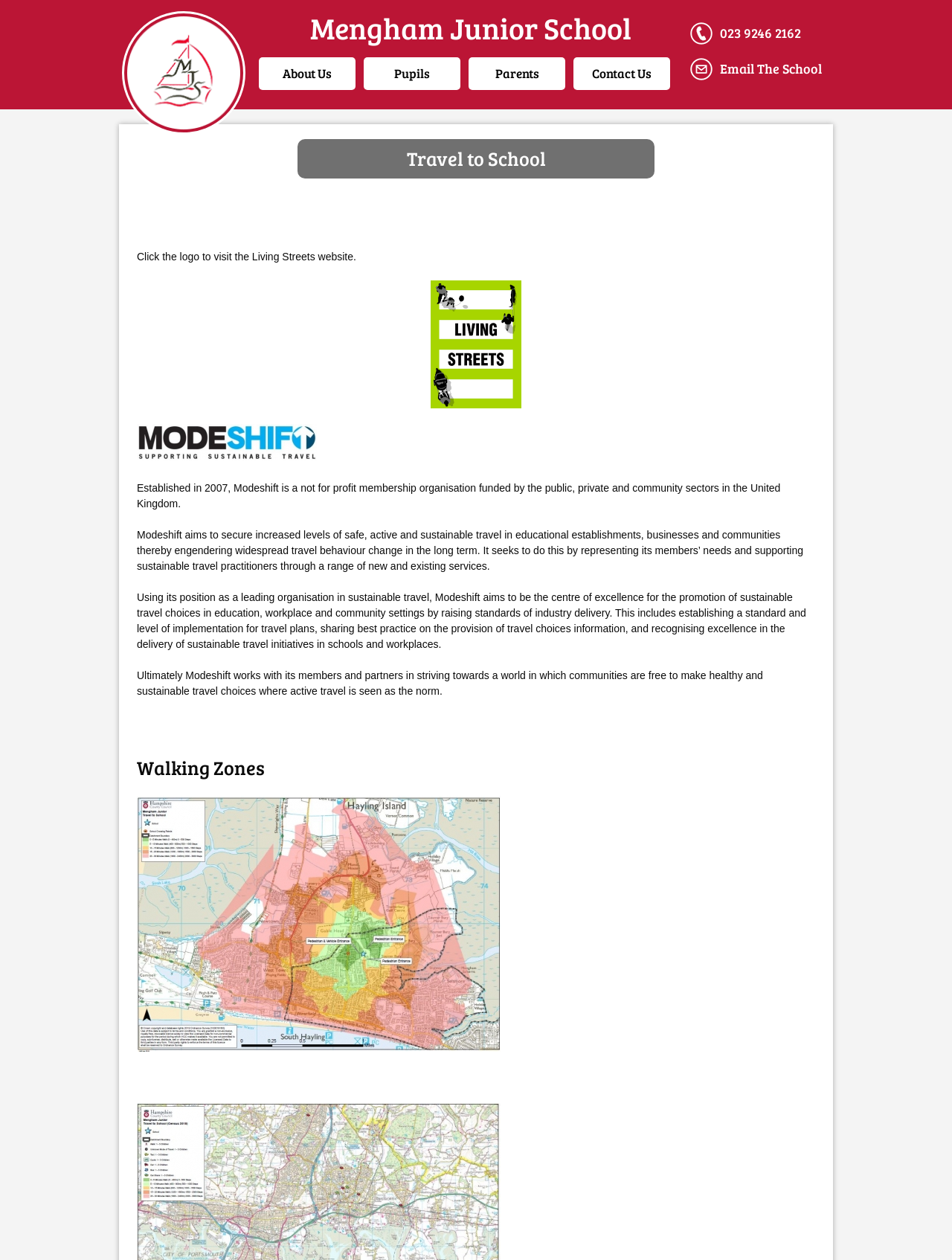Answer the question with a brief word or phrase:
How can I contact the school?

Phone or email